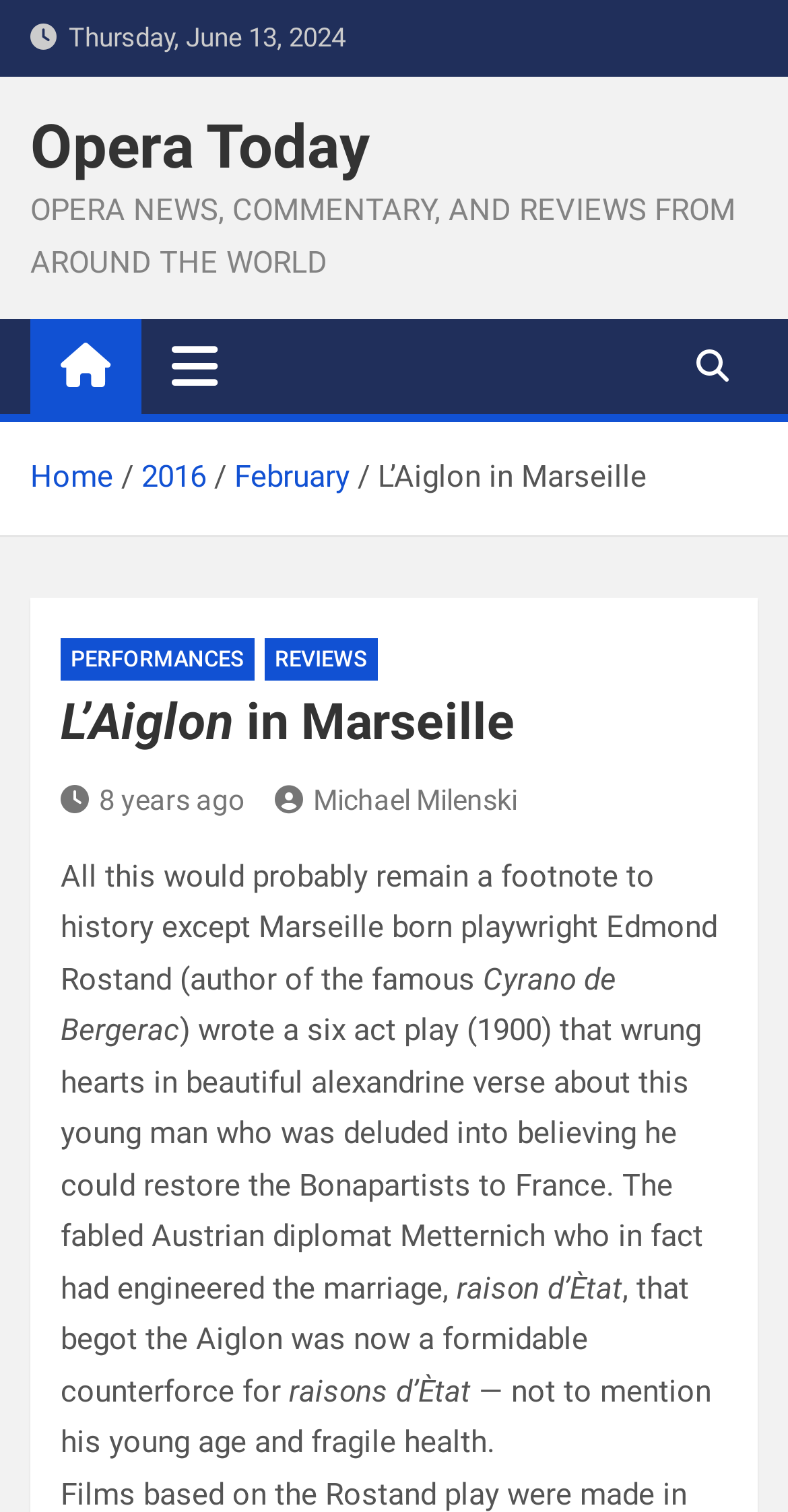Based on the element description 8 years ago, identify the bounding box of the UI element in the given webpage screenshot. The coordinates should be in the format (top-left x, top-left y, bottom-right x, bottom-right y) and must be between 0 and 1.

[0.077, 0.518, 0.31, 0.54]